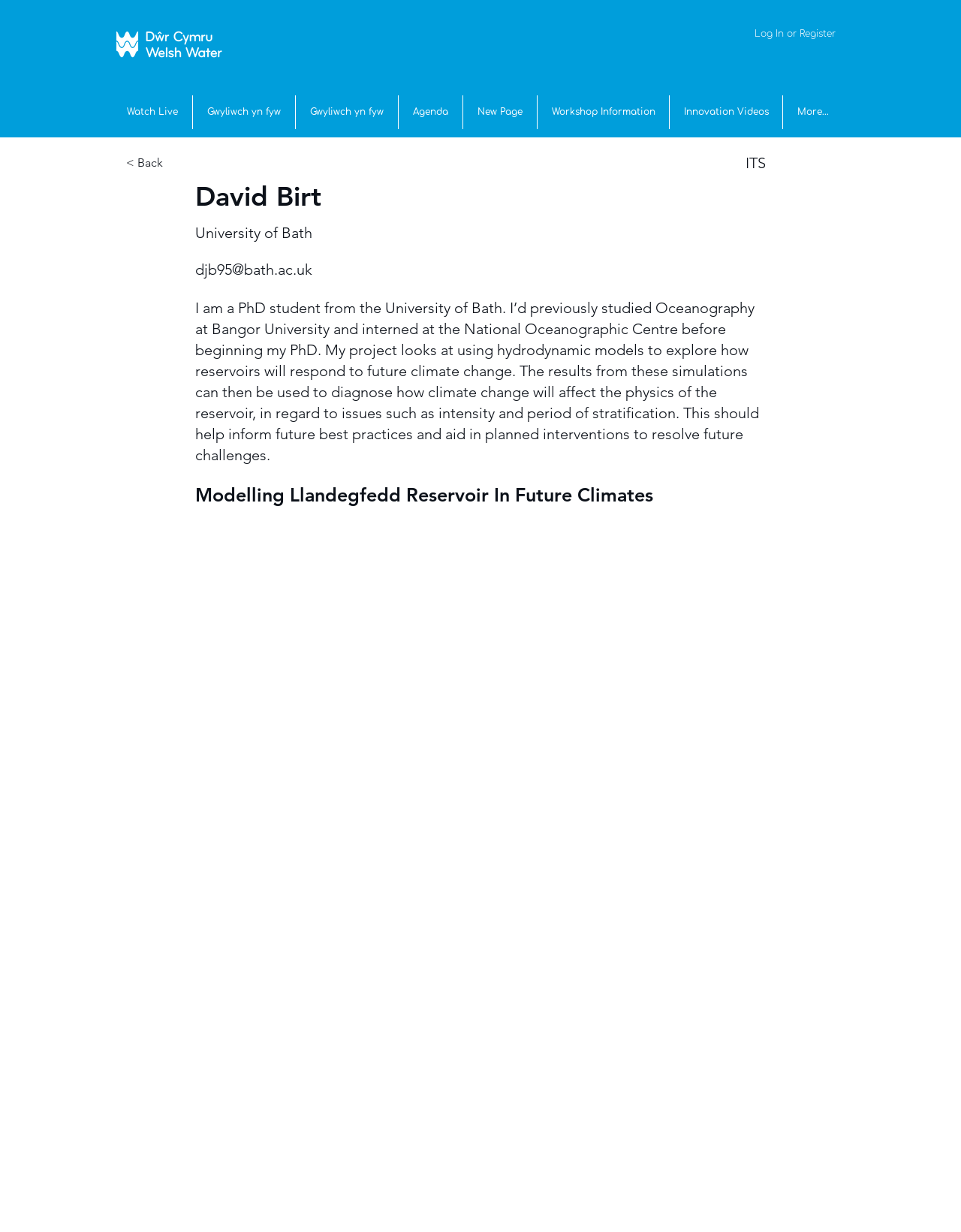Refer to the screenshot and give an in-depth answer to this question: What is the name of the reservoir being modeled?

The name of the reservoir being modeled can be found in the heading element with the text 'Modelling Llandegfedd Reservoir In Future Climates' which is located below the description of the PhD project.